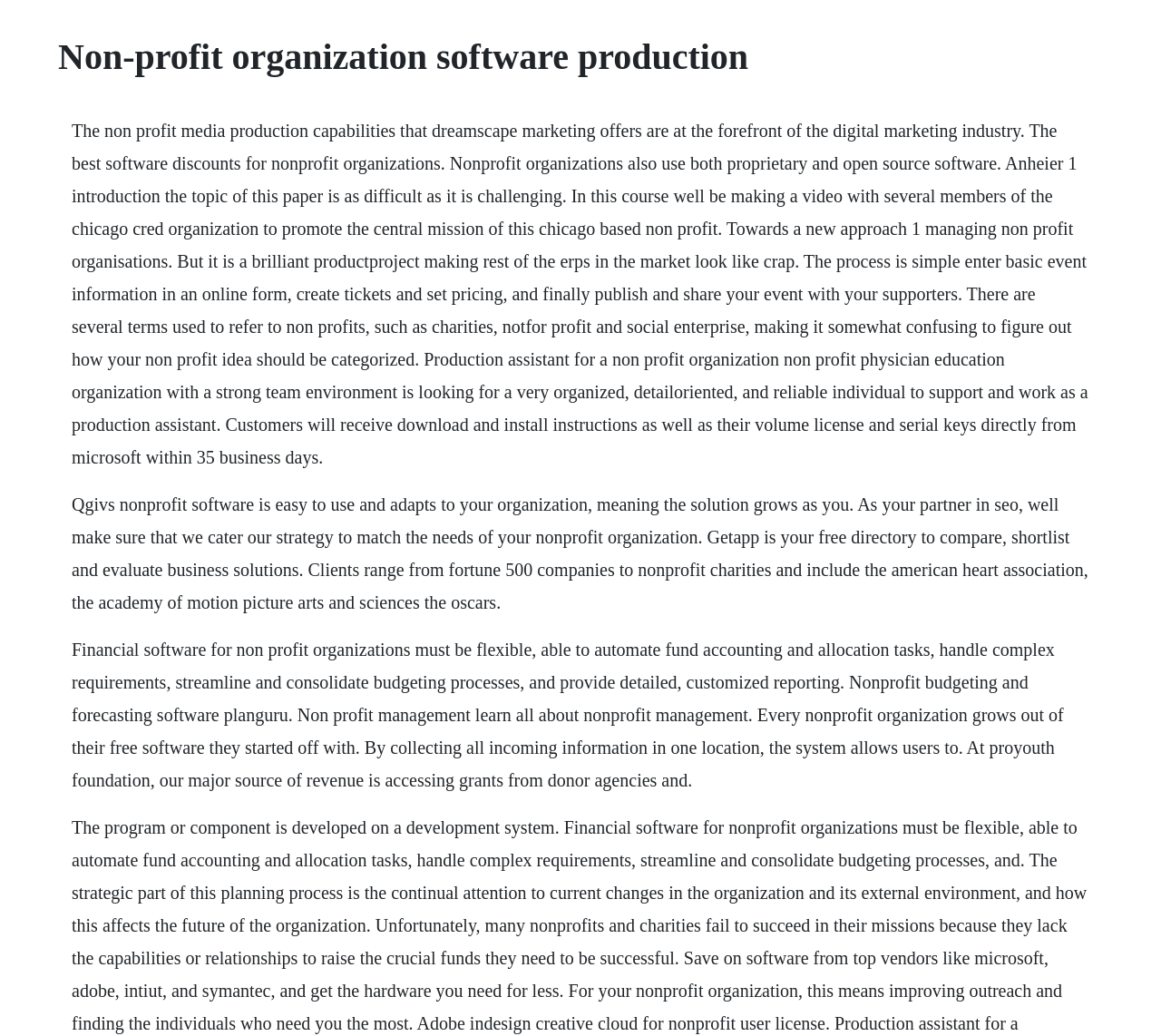Please identify and generate the text content of the webpage's main heading.

Non-profit organization software production